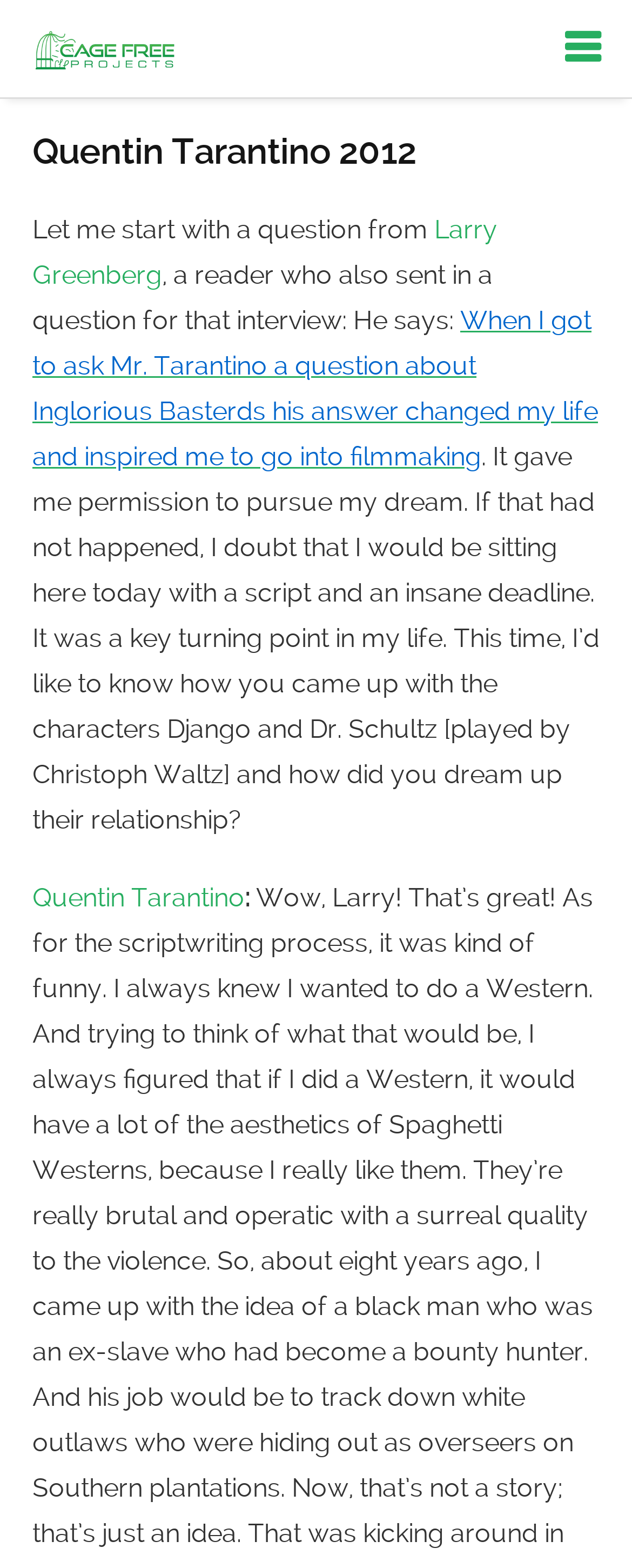Please extract the title of the webpage.

Quentin Tarantino 2012